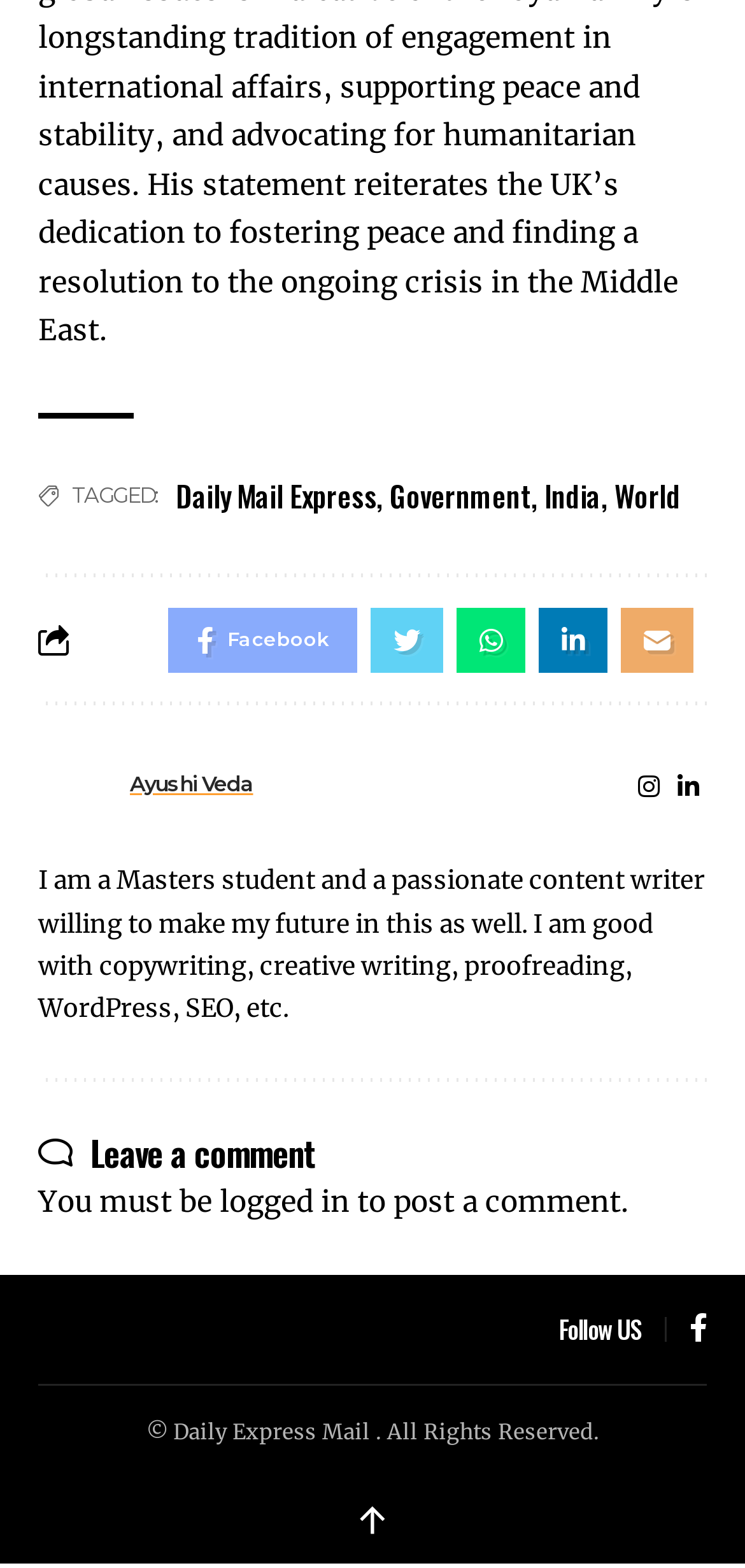What is the name of the author?
Respond to the question with a single word or phrase according to the image.

Ayushi Veda